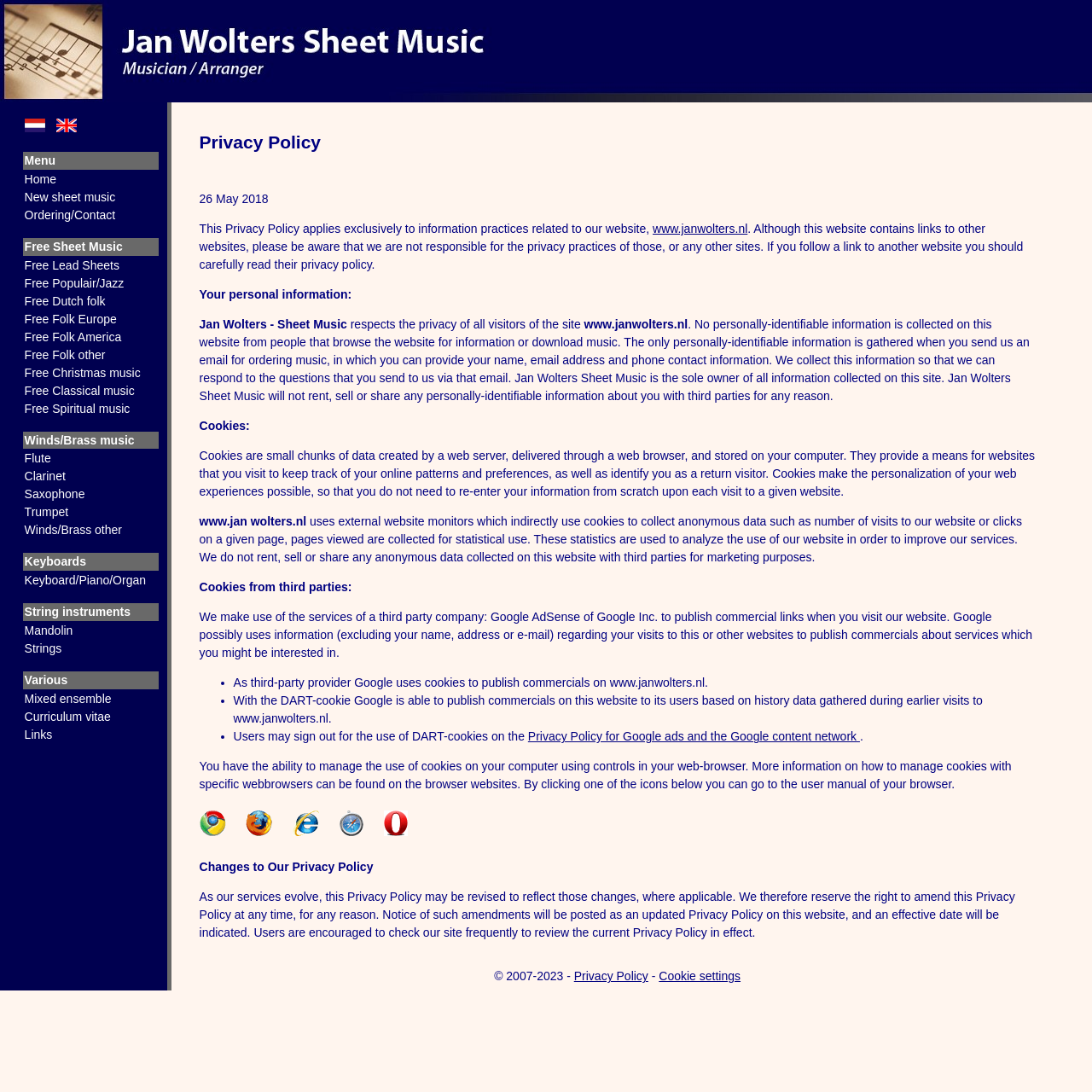Locate the bounding box coordinates of the clickable part needed for the task: "View the 'About the Artist' page".

None